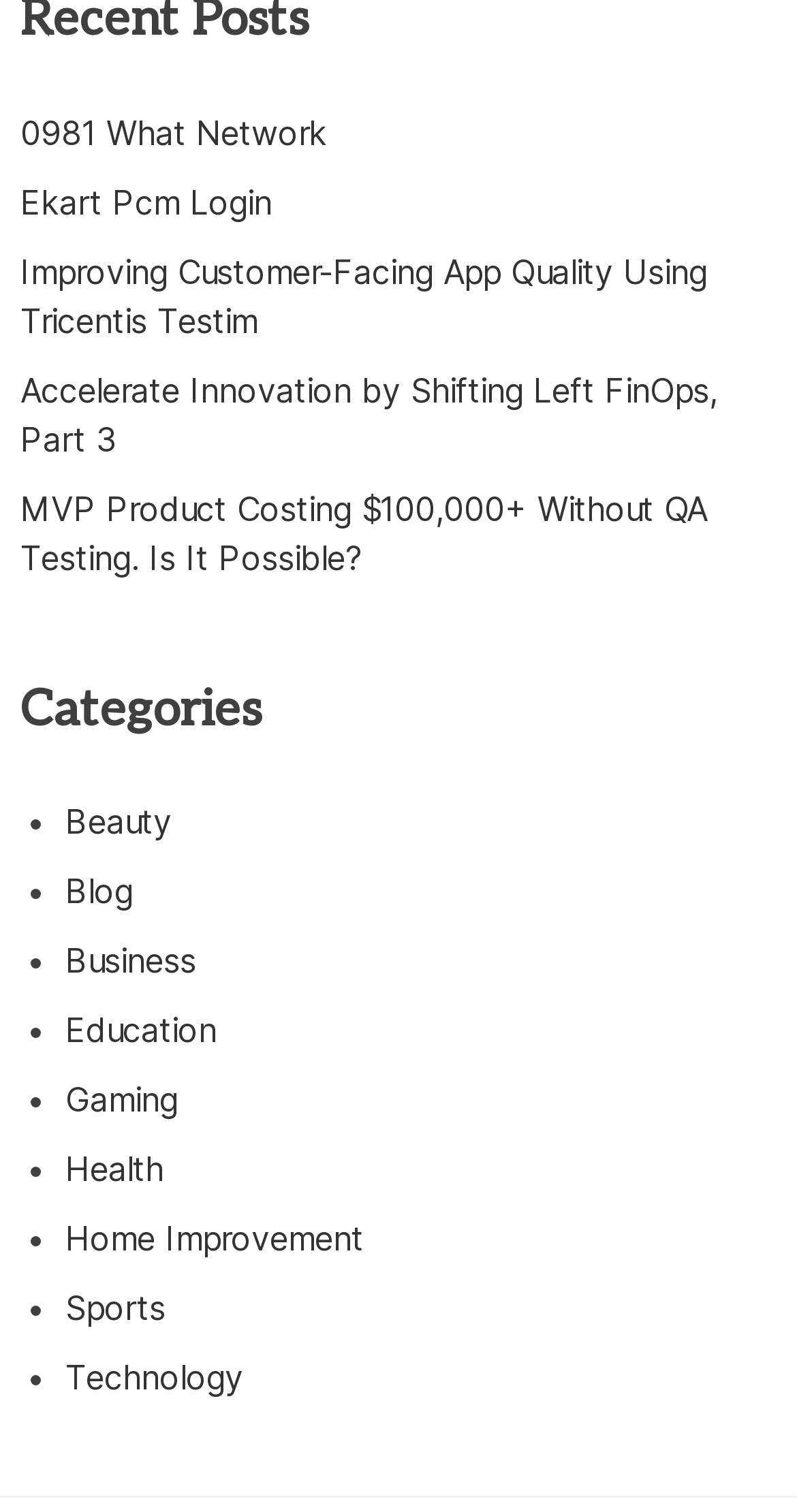With reference to the image, please provide a detailed answer to the following question: How many categories are listed?

I counted the number of links under the 'Categories' heading, and there are 11 links, each representing a category.